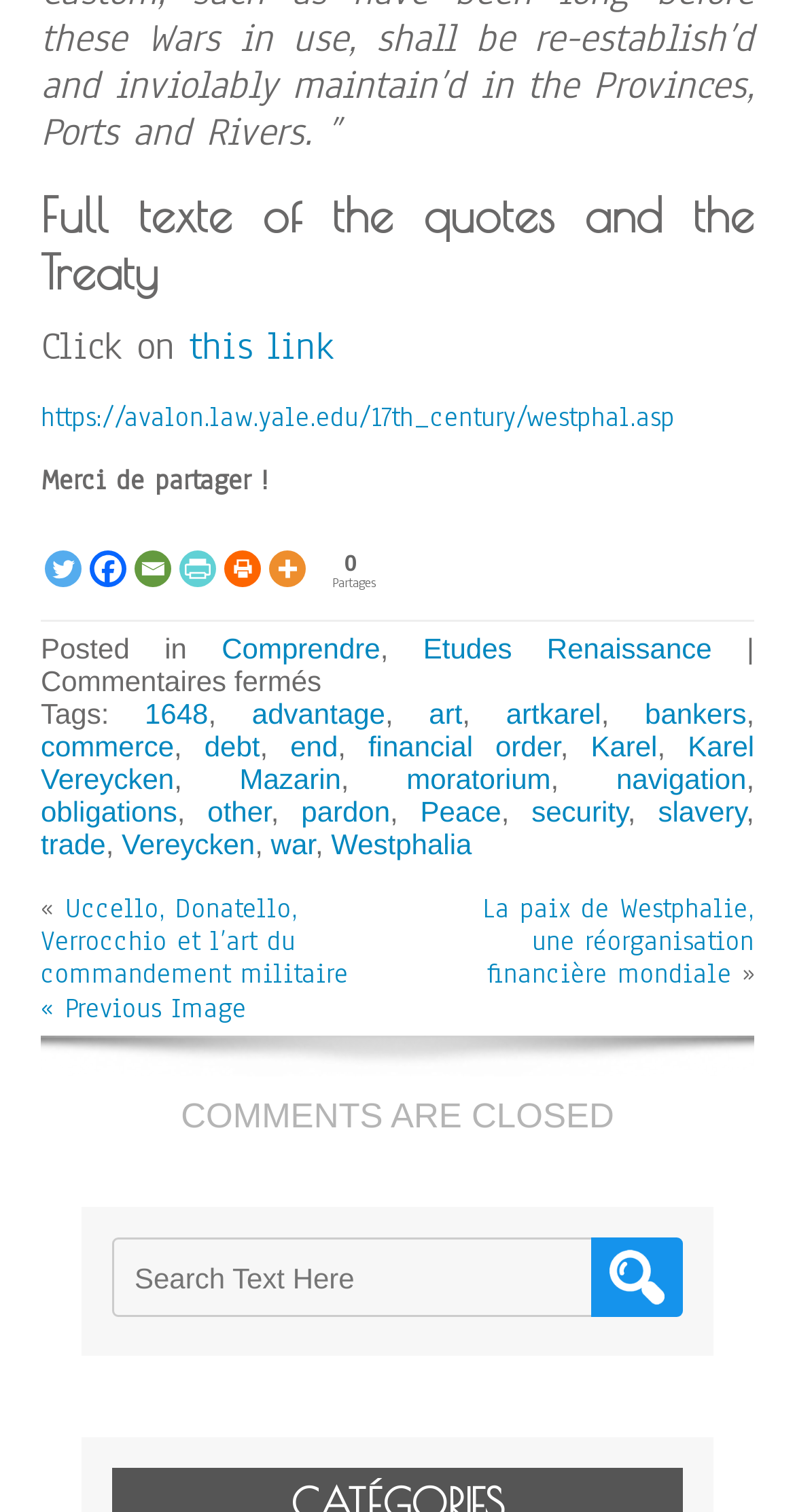What is the purpose of the textbox?
Using the information presented in the image, please offer a detailed response to the question.

I found the purpose of the textbox by looking at the button next to it, which says 'Search', indicating that the textbox is for searching something.